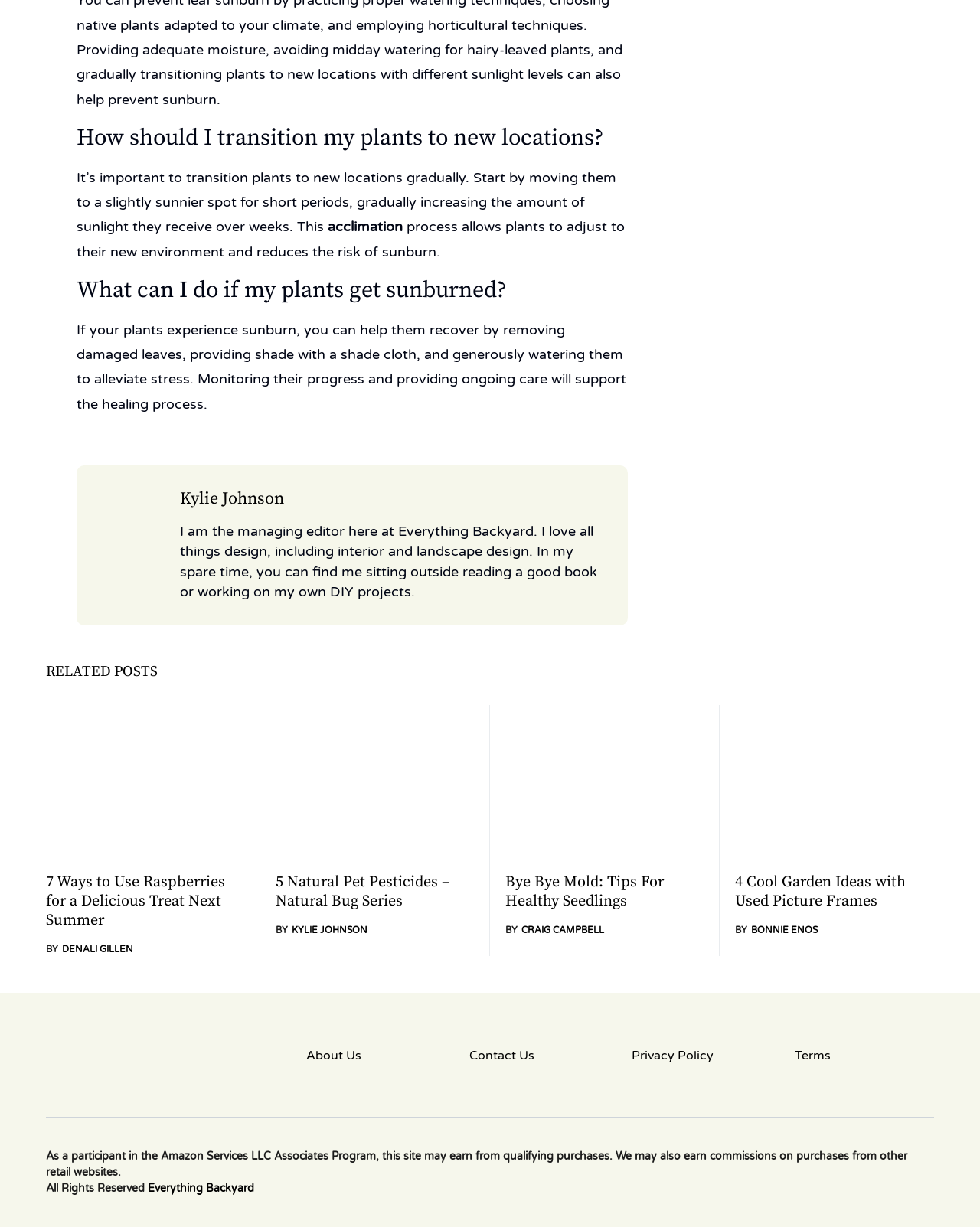Find the bounding box coordinates of the element you need to click on to perform this action: 'Click on the link to read about 7 ways to use raspberries'. The coordinates should be represented by four float values between 0 and 1, in the format [left, top, right, bottom].

[0.047, 0.711, 0.23, 0.758]